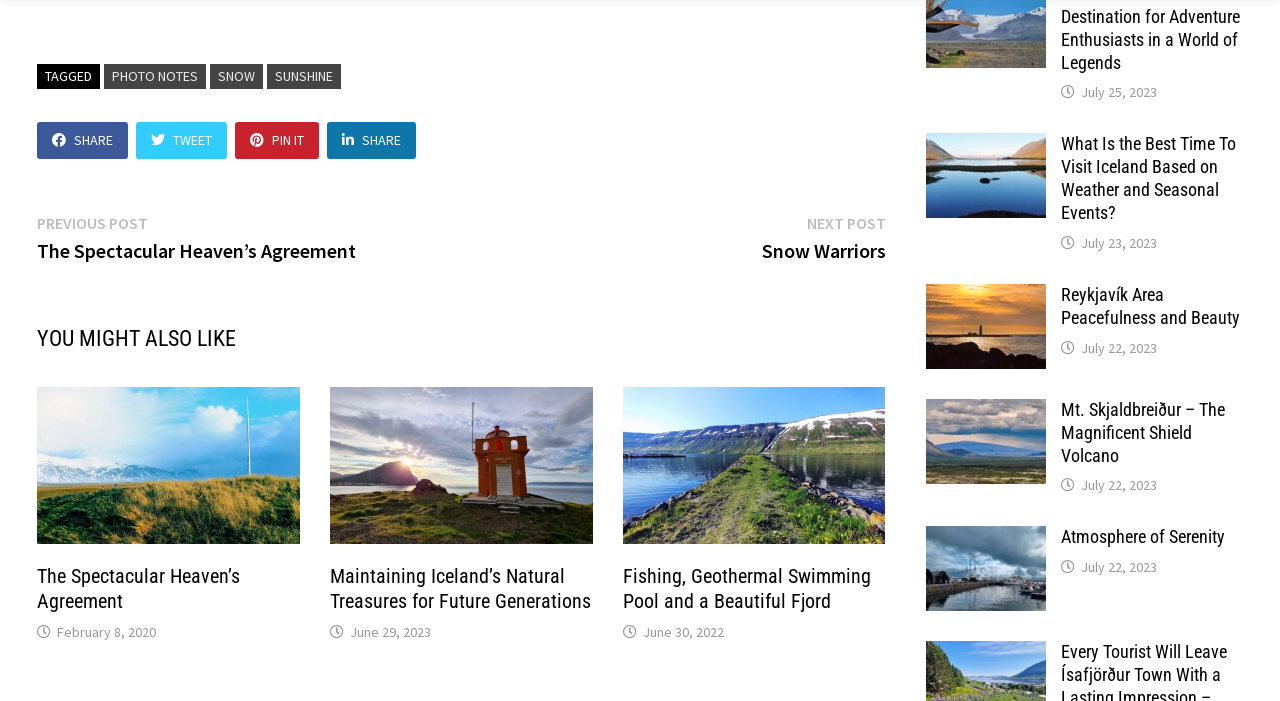How many social media sharing links are available?
Observe the image and answer the question with a one-word or short phrase response.

4